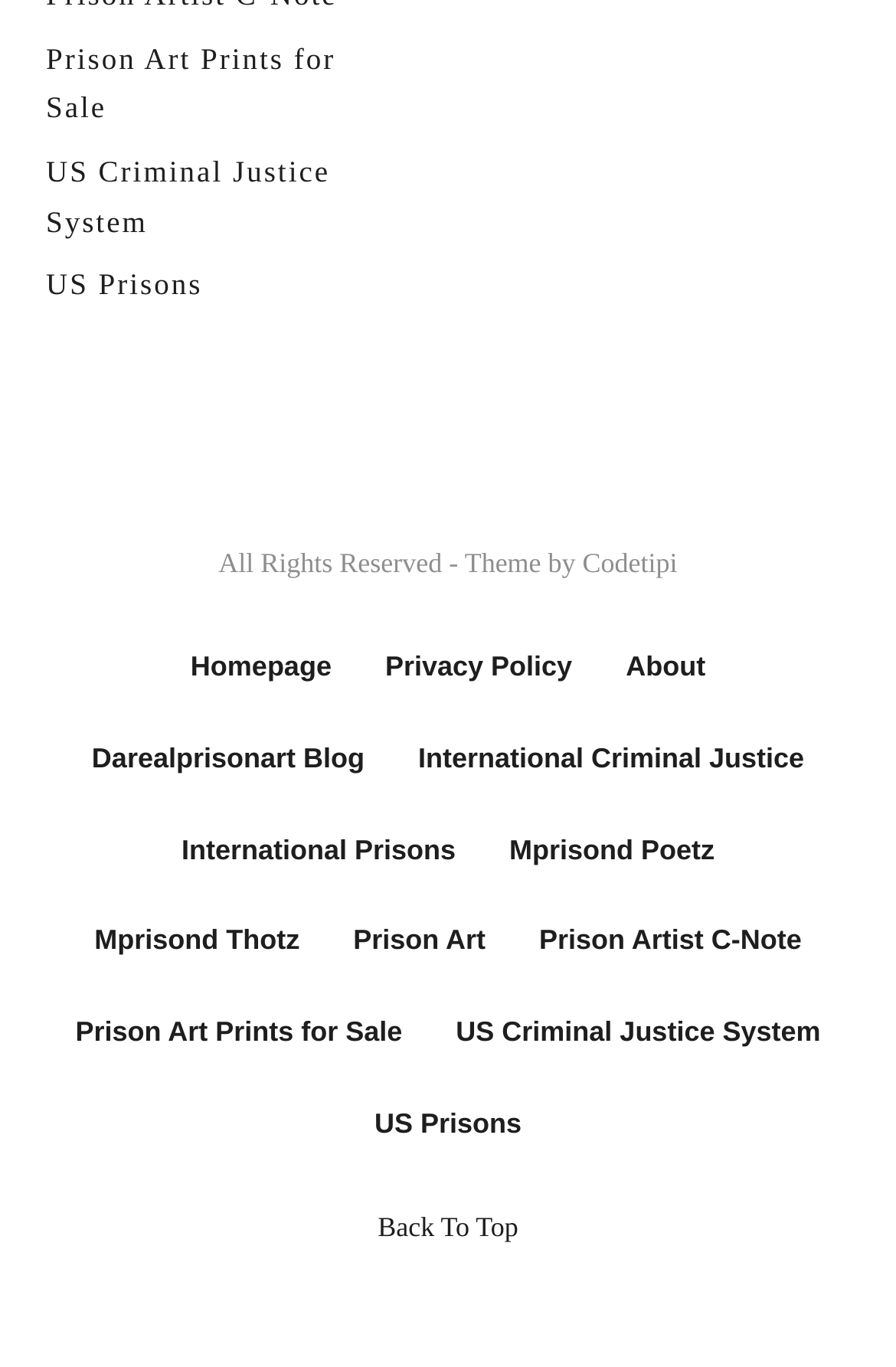Specify the bounding box coordinates of the region I need to click to perform the following instruction: "go to Prison Art Prints for Sale". The coordinates must be four float numbers in the range of 0 to 1, i.e., [left, top, right, bottom].

[0.051, 0.03, 0.375, 0.092]